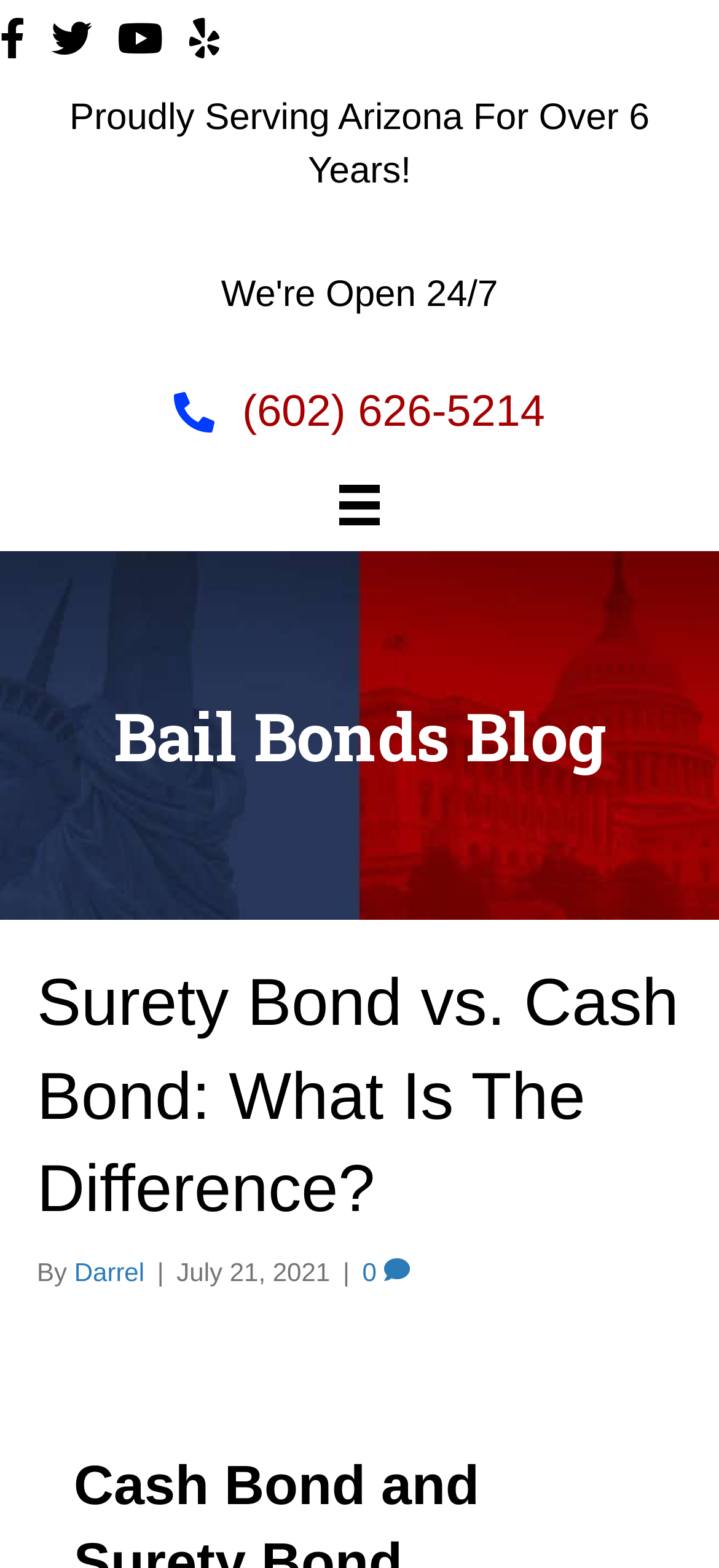What is the phone number on the webpage?
Answer the question with a single word or phrase, referring to the image.

(602) 626-5214